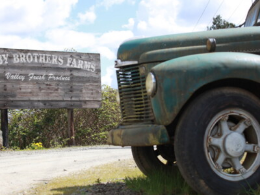What type of sky is depicted in the image?
Refer to the image and answer the question using a single word or phrase.

cloudy